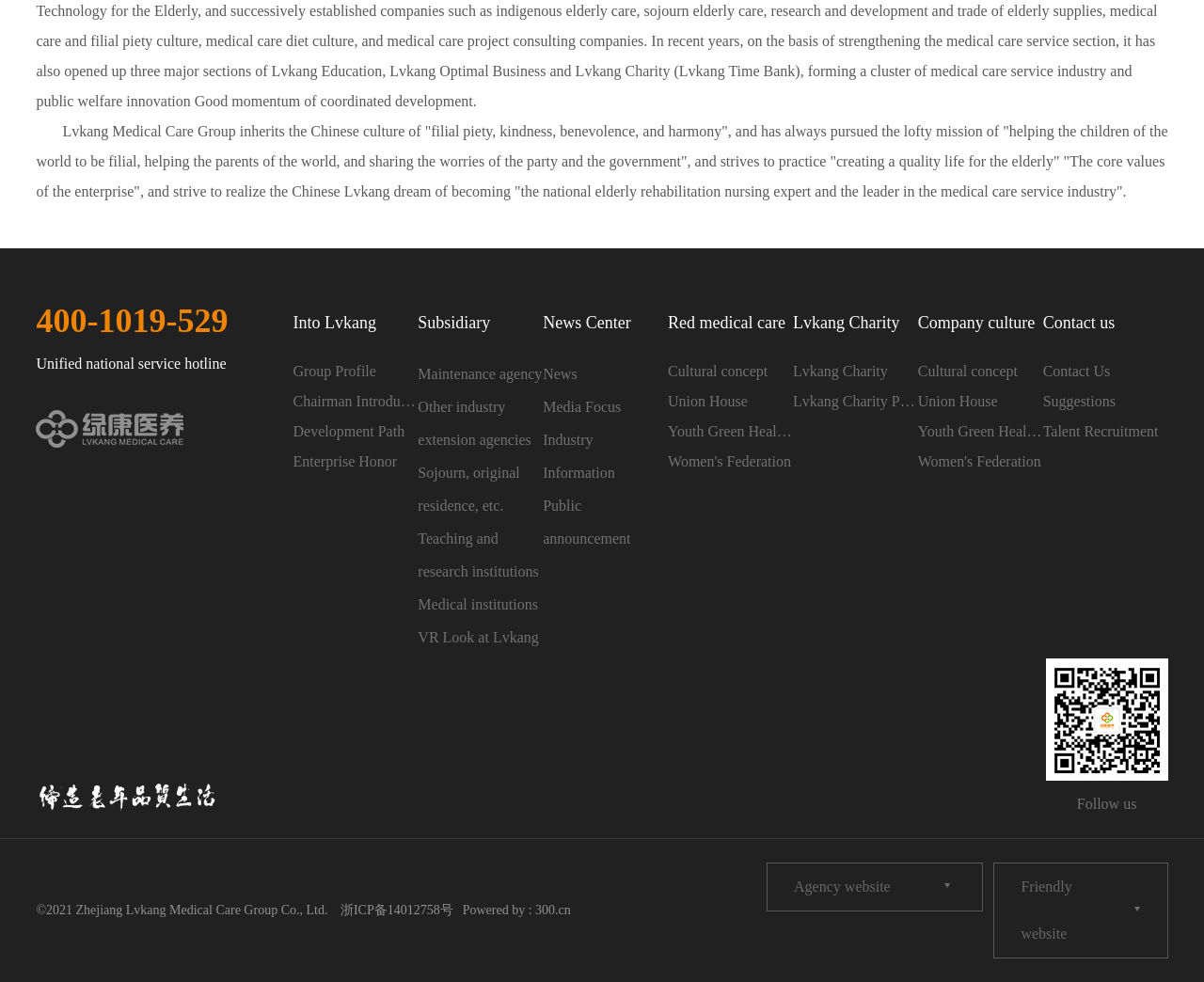Identify the coordinates of the bounding box for the element that must be clicked to accomplish the instruction: "View News".

[0.451, 0.372, 0.479, 0.389]